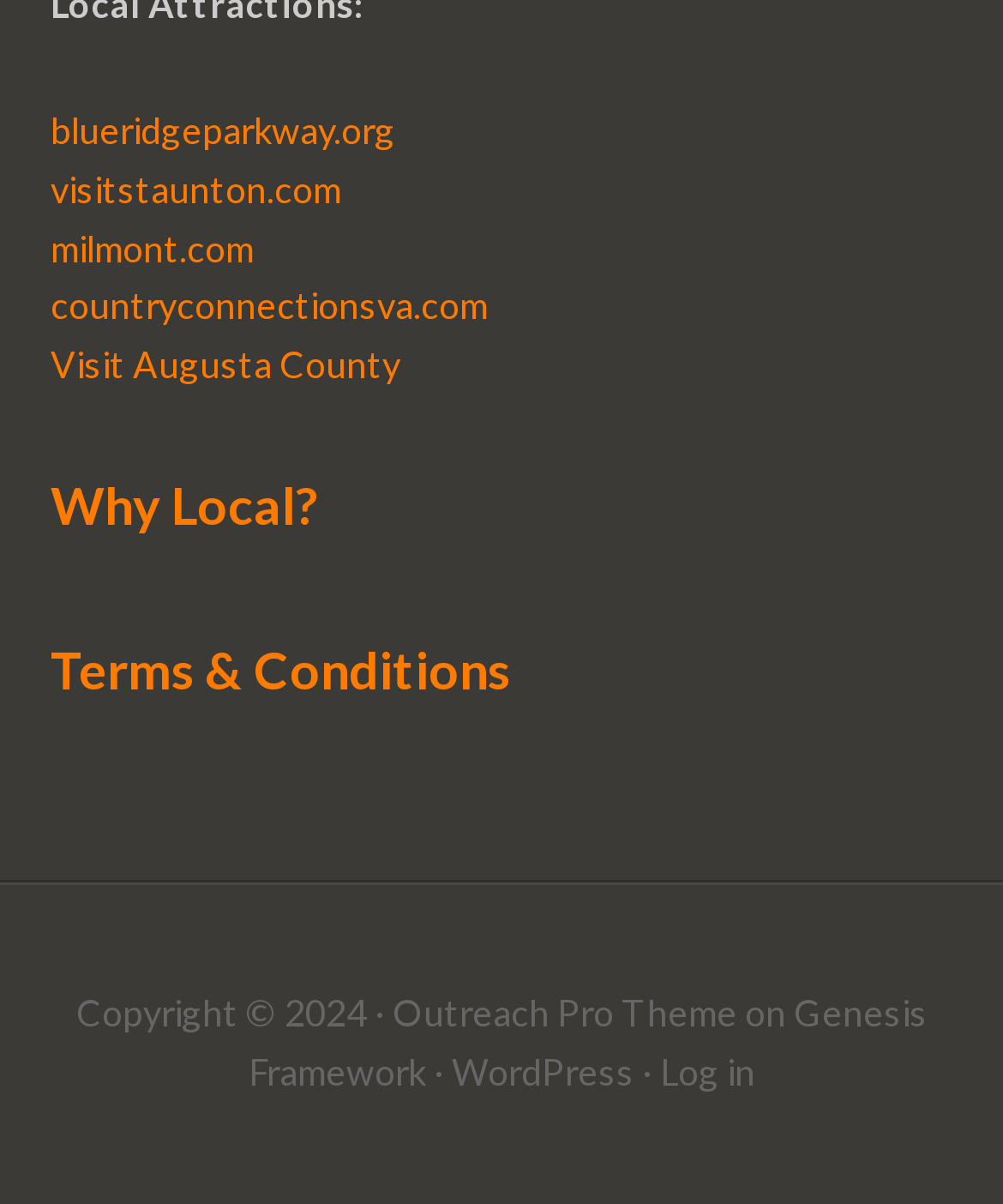Please answer the following question using a single word or phrase: 
What is the text of the second heading?

Terms & Conditions